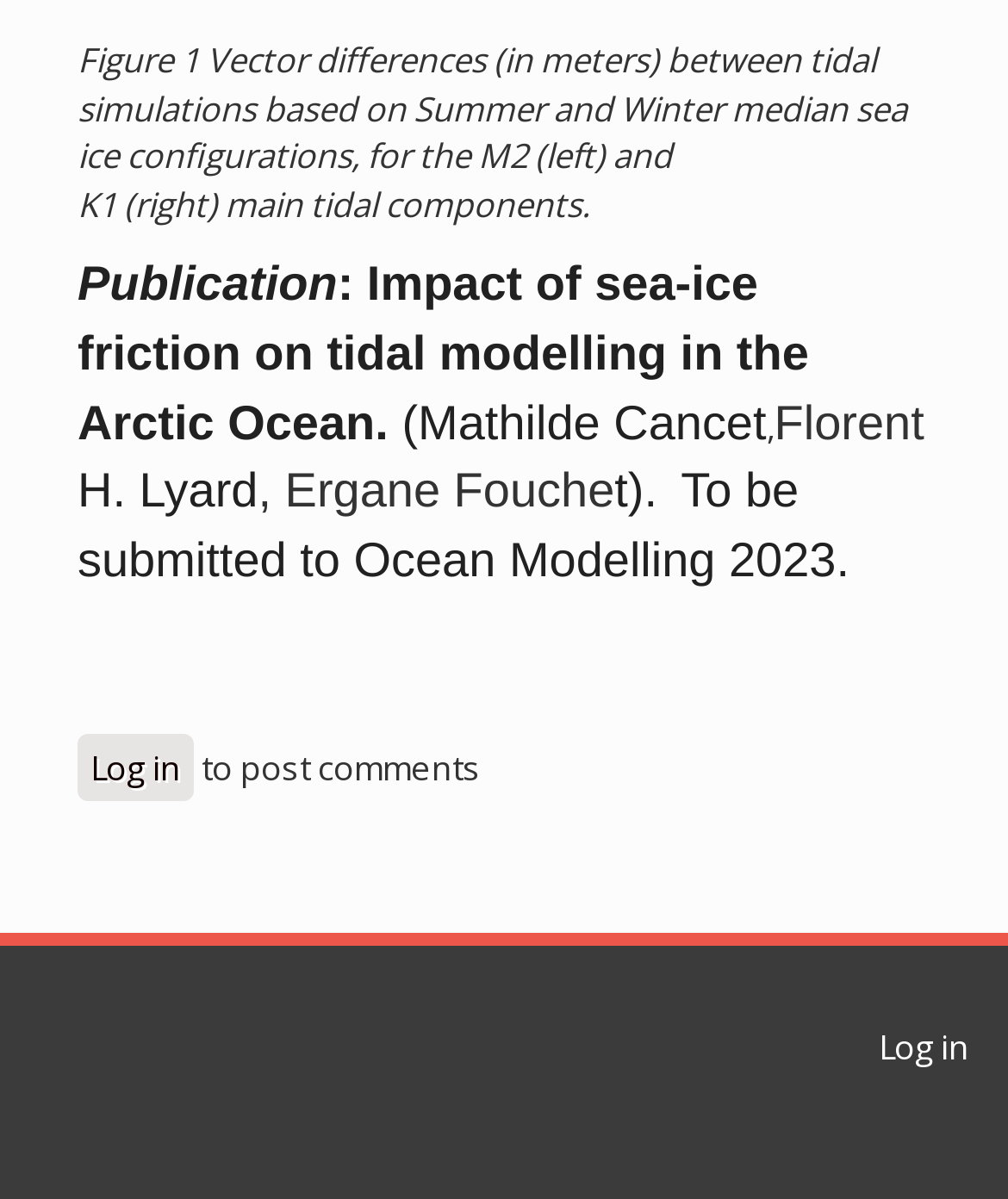Using the description "Log in", predict the bounding box of the relevant HTML element.

[0.077, 0.613, 0.192, 0.669]